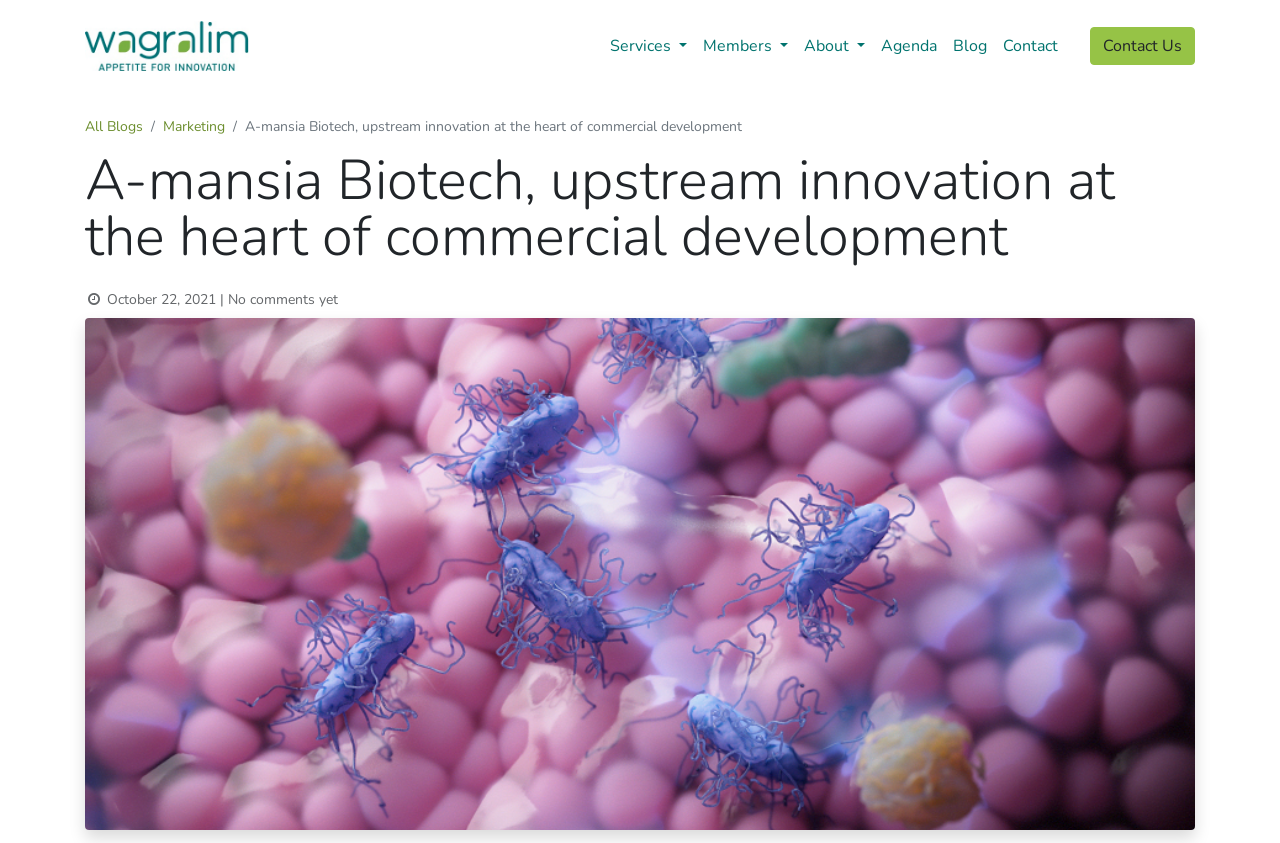Please identify the bounding box coordinates of the clickable region that I should interact with to perform the following instruction: "Contact Us". The coordinates should be expressed as four float numbers between 0 and 1, i.e., [left, top, right, bottom].

[0.852, 0.032, 0.934, 0.077]